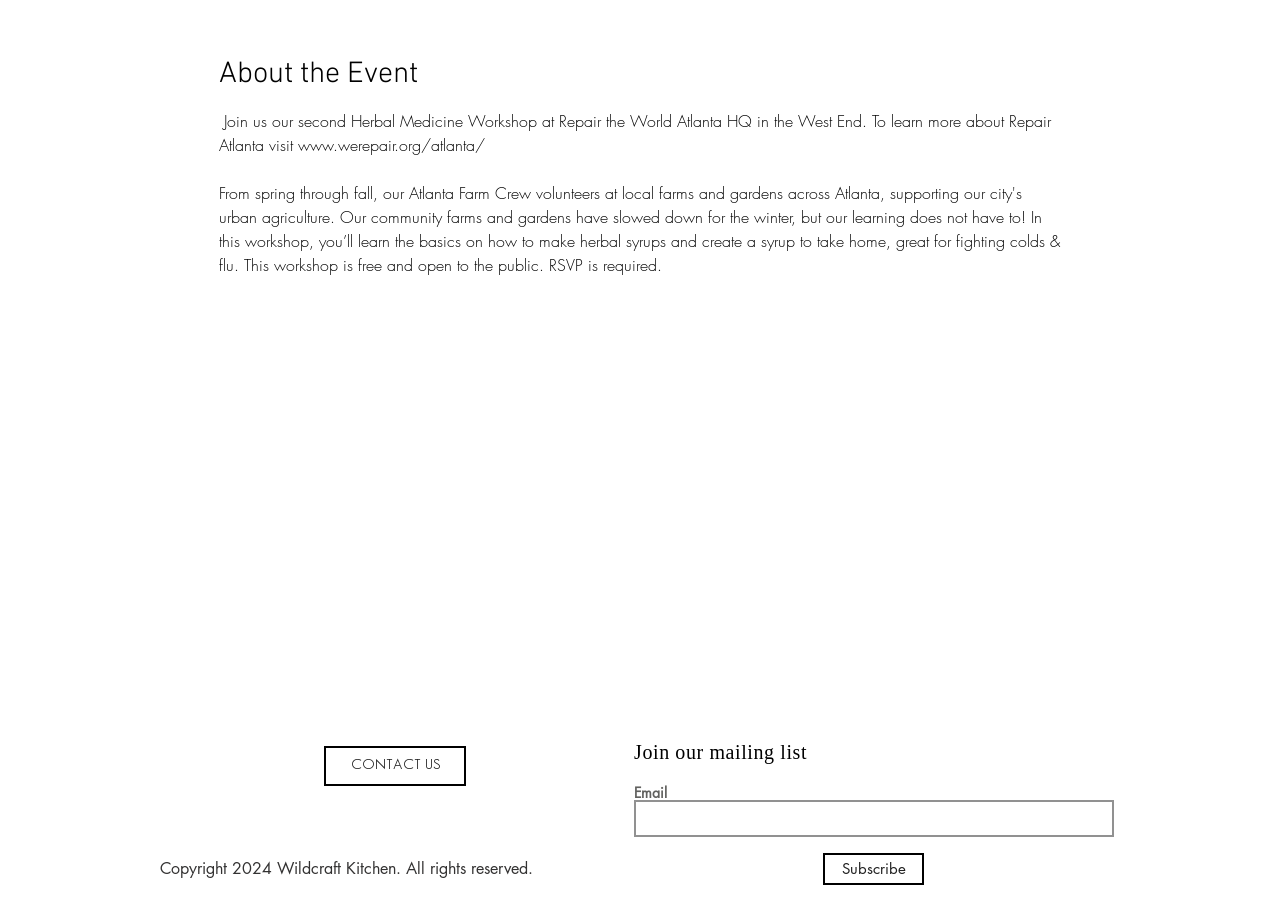What is the purpose of the textbox?
Please give a detailed and thorough answer to the question, covering all relevant points.

I determined this answer by looking at the textbox with the label 'Email' and the button 'Subscribe' nearby, which suggests that the textbox is for entering an email address to subscribe to a mailing list.